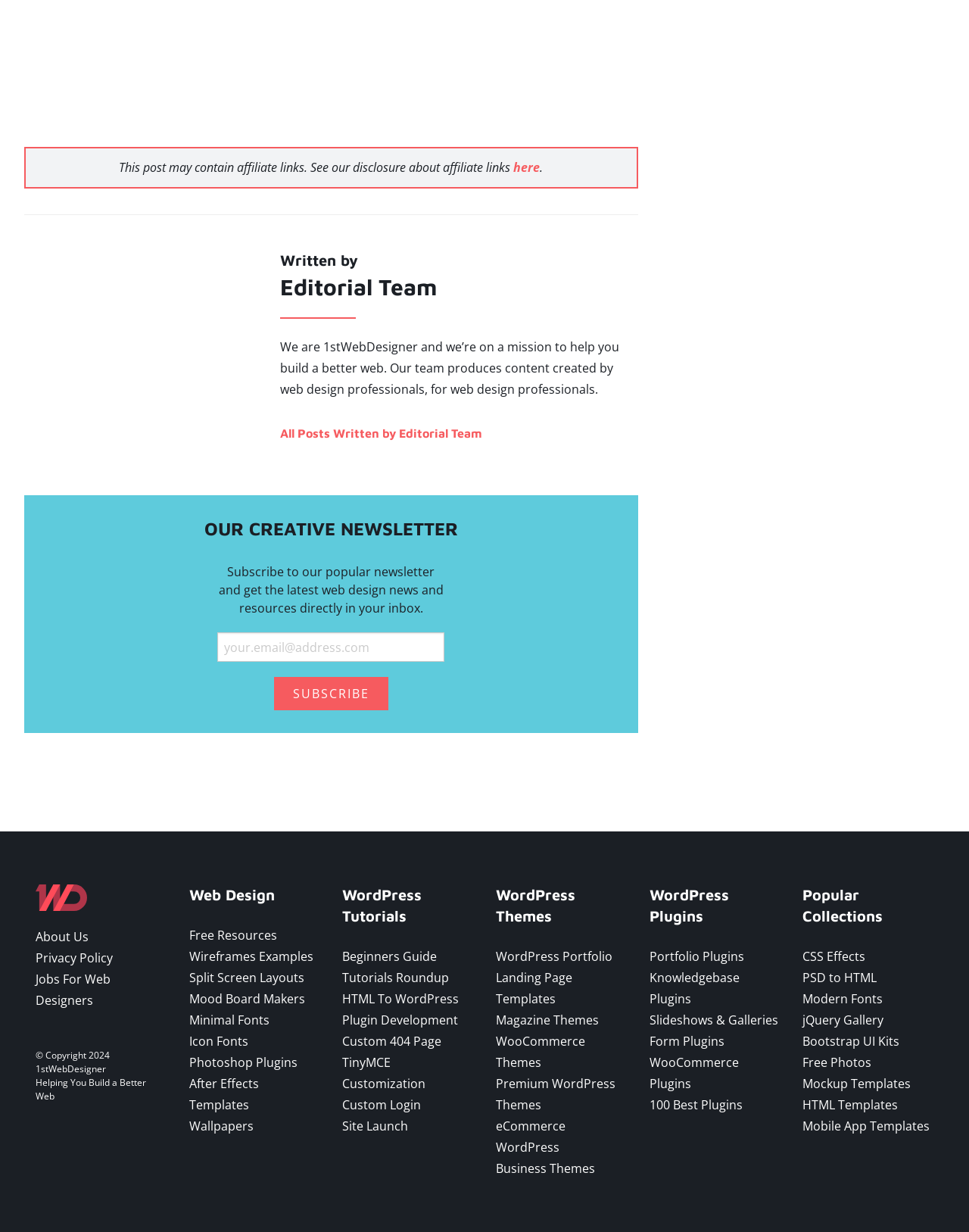How many categories of resources are listed?
Give a comprehensive and detailed explanation for the question.

I counted the number of categories by looking at the headings 'Web Design', 'WordPress Tutorials', 'WordPress Themes', 'WordPress Plugins', and 'Popular Collections' which are likely to be the categories of resources listed on the webpage.